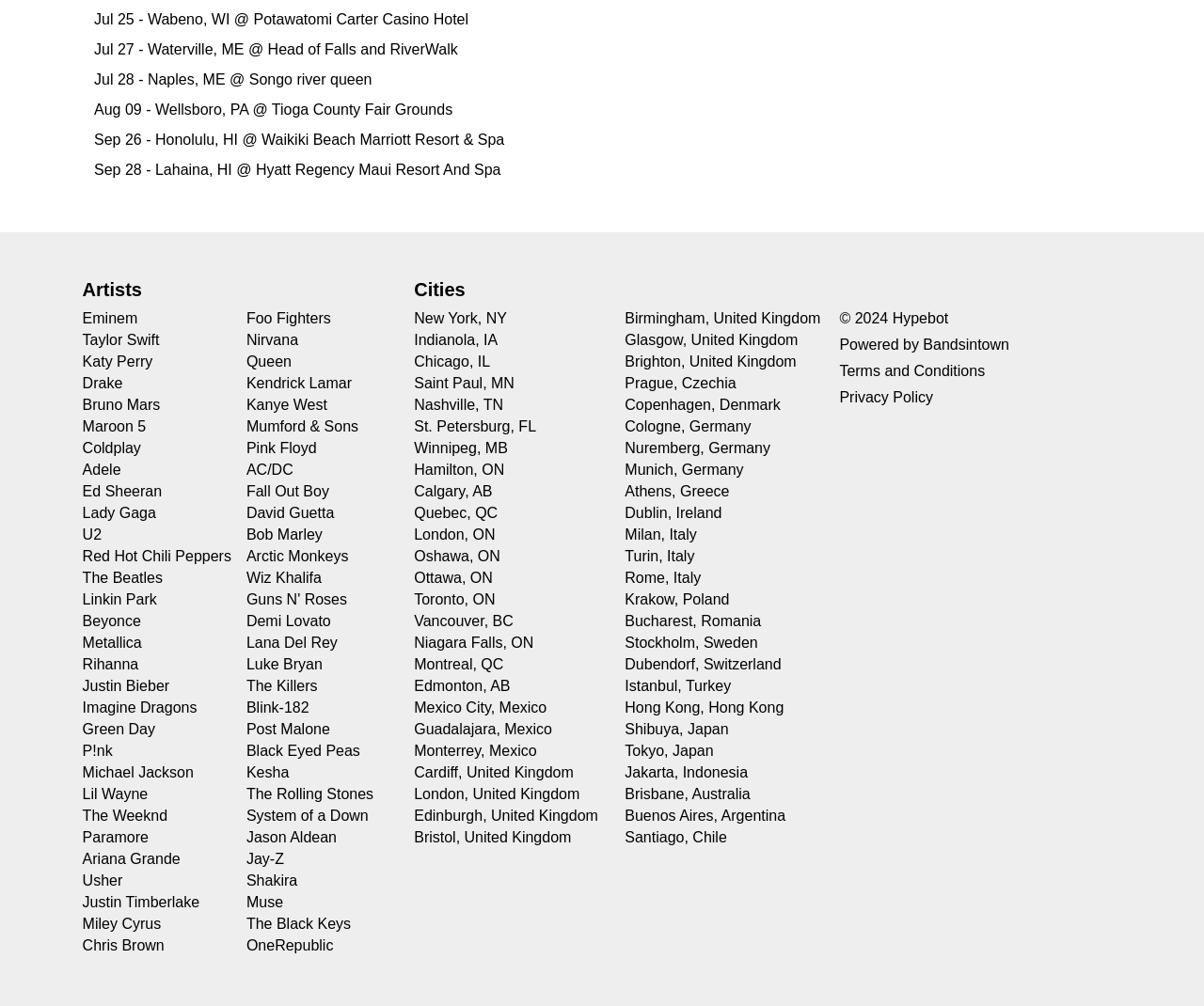Can you find the bounding box coordinates for the element to click on to achieve the instruction: "Learn more about Katy Perry"?

[0.068, 0.352, 0.127, 0.368]